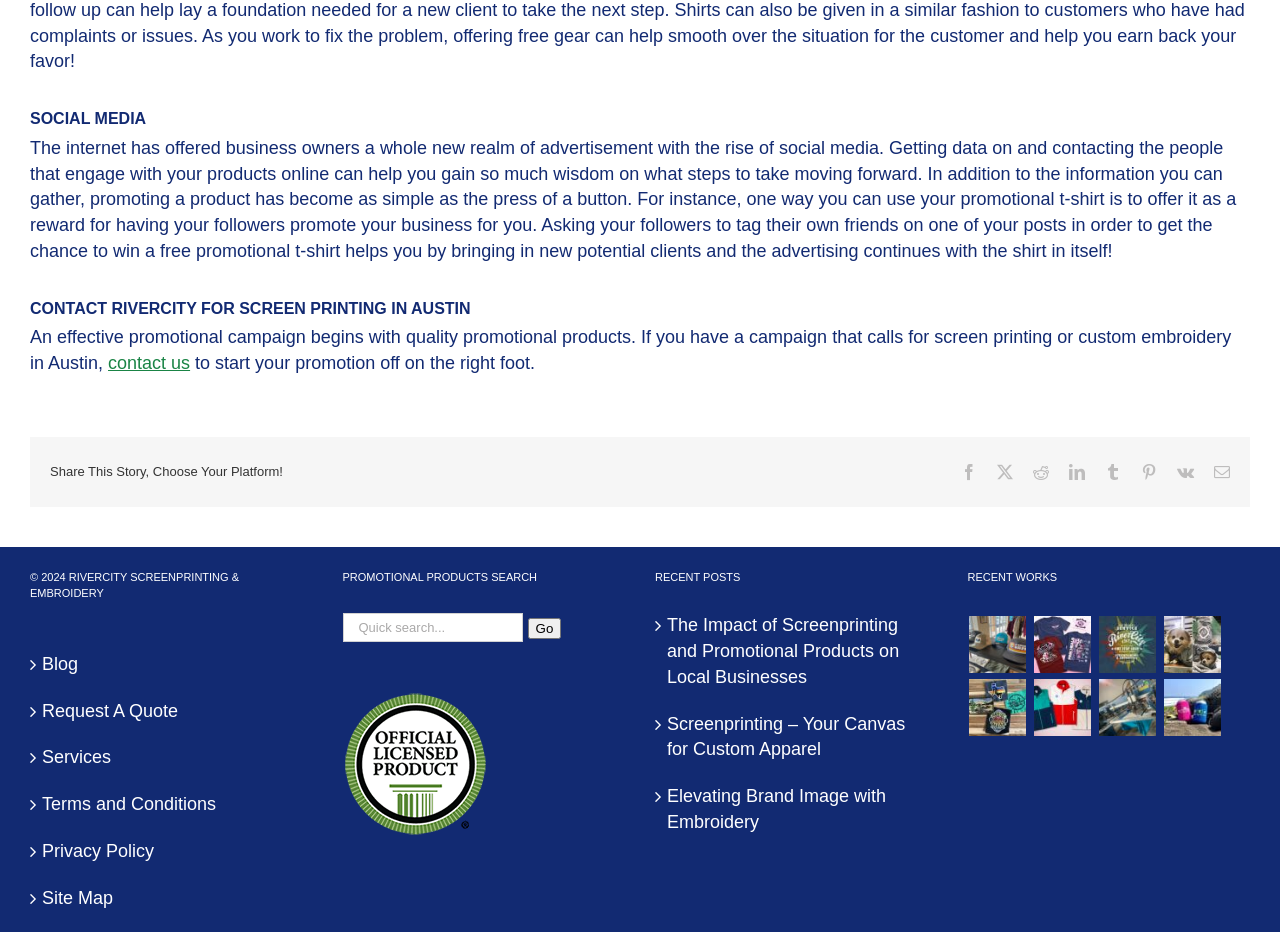Can you provide the bounding box coordinates for the element that should be clicked to implement the instruction: "Contact RiverCity for screen printing in Austin"?

[0.084, 0.379, 0.149, 0.4]